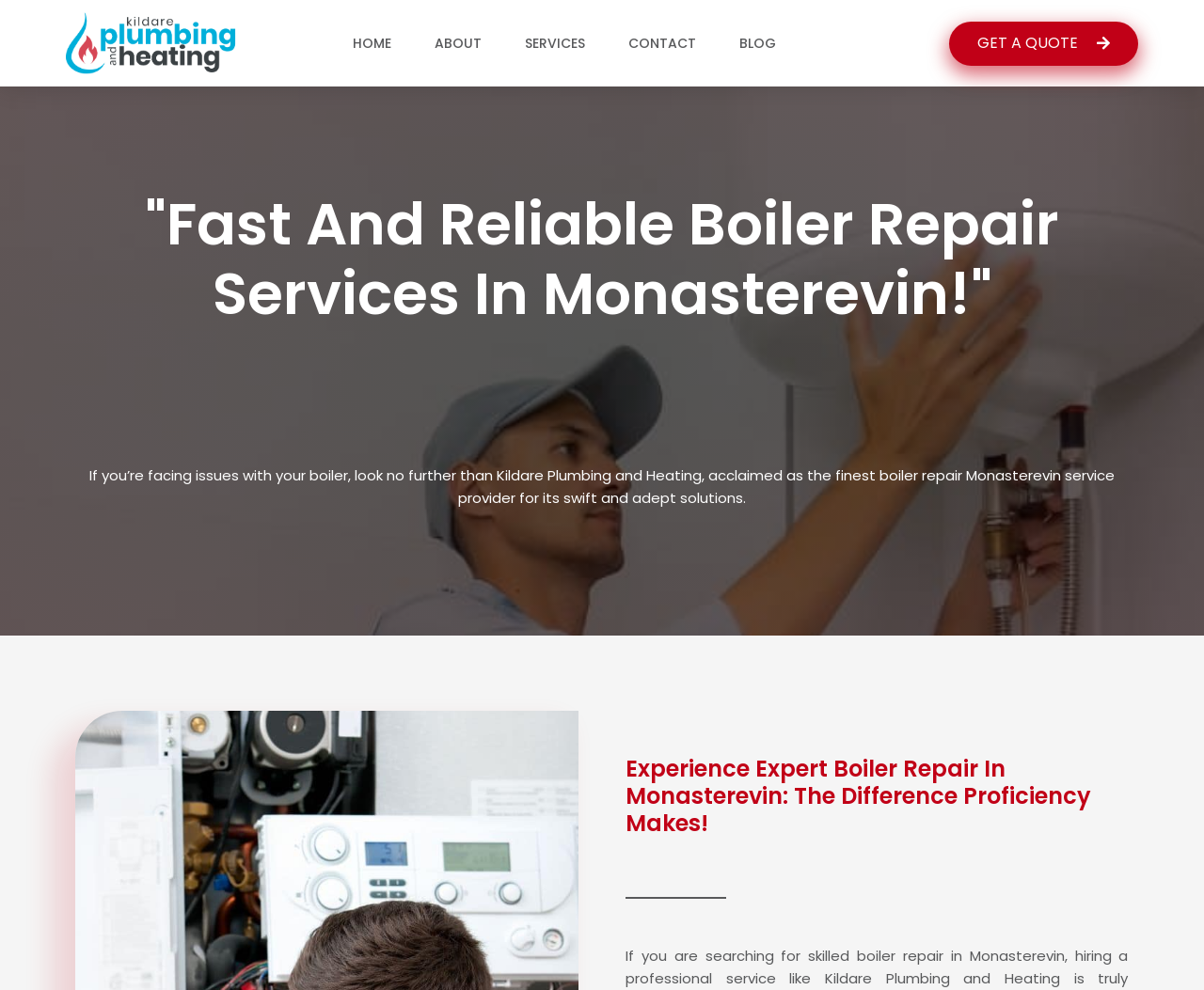Pinpoint the bounding box coordinates of the clickable element needed to complete the instruction: "Explore the website www.reedmartin.com". The coordinates should be provided as four float numbers between 0 and 1: [left, top, right, bottom].

None